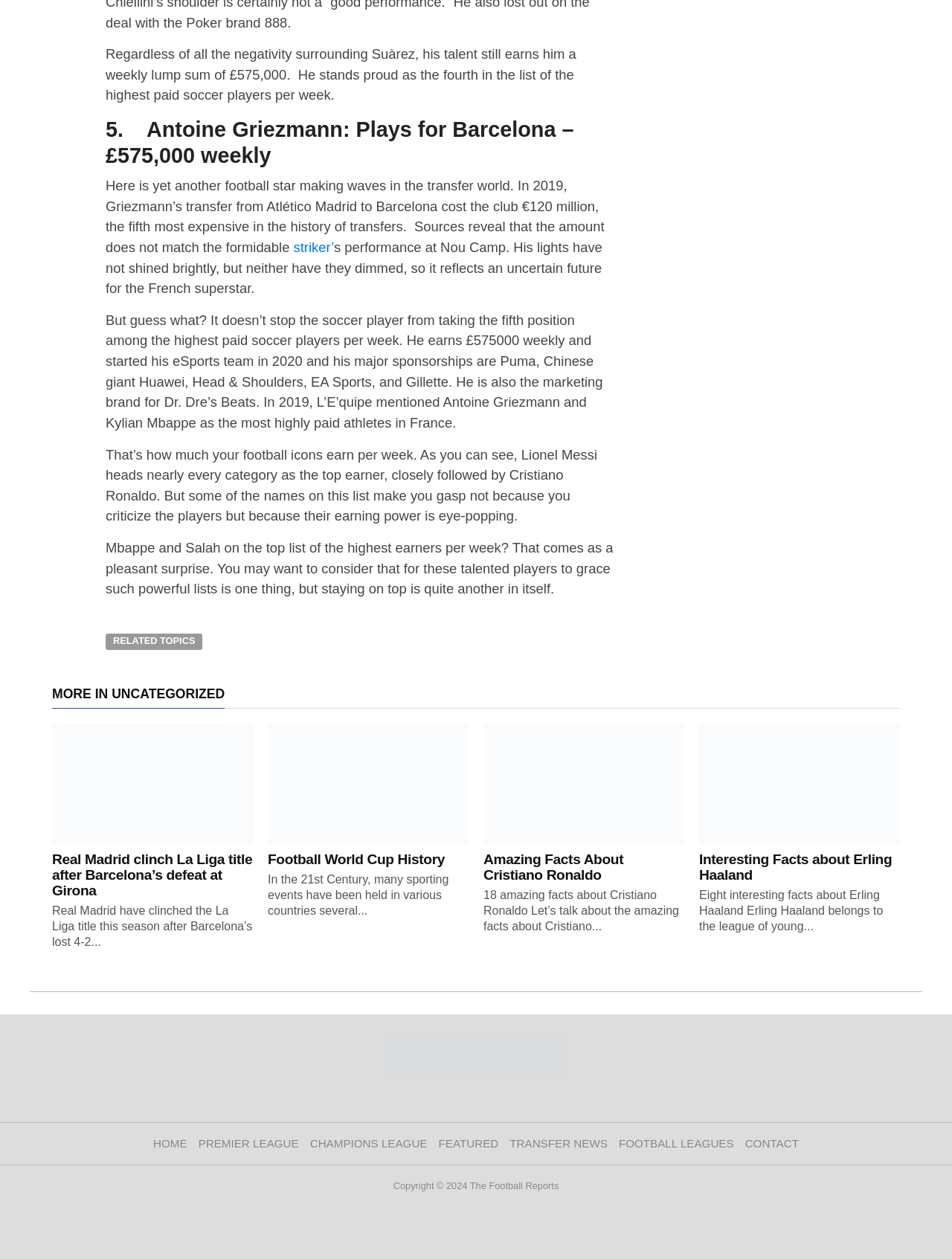Show the bounding box coordinates of the element that should be clicked to complete the task: "Learn more about Cristiano Ronaldo's amazing facts".

[0.508, 0.676, 0.719, 0.701]